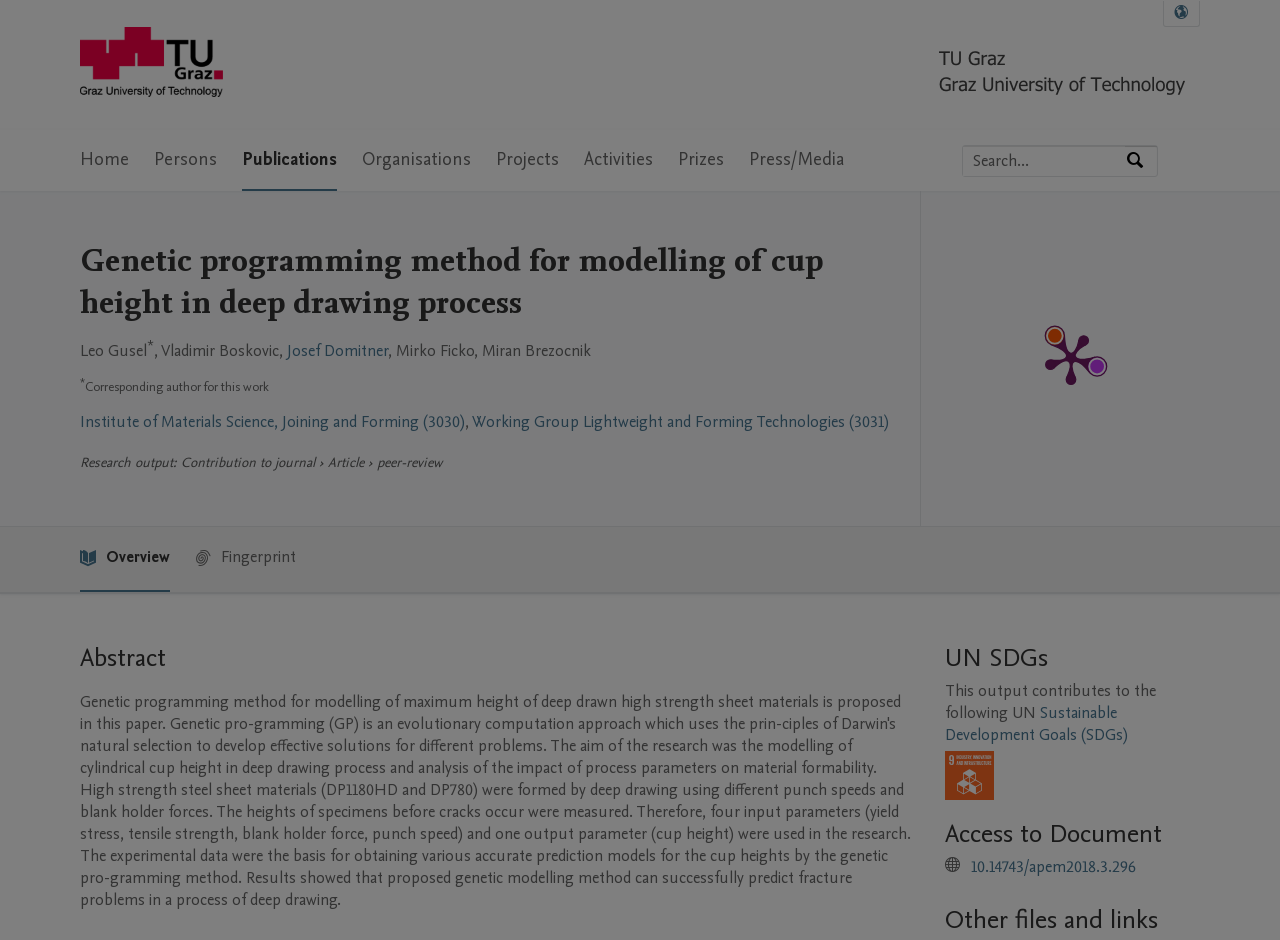What is the UN SDG related to this output?
Please provide a comprehensive answer based on the information in the image.

I found the answer by looking at the 'UN SDGs' section, which shows an image of 'SDG 9 - Industry, Innovation, and Infrastructure'.